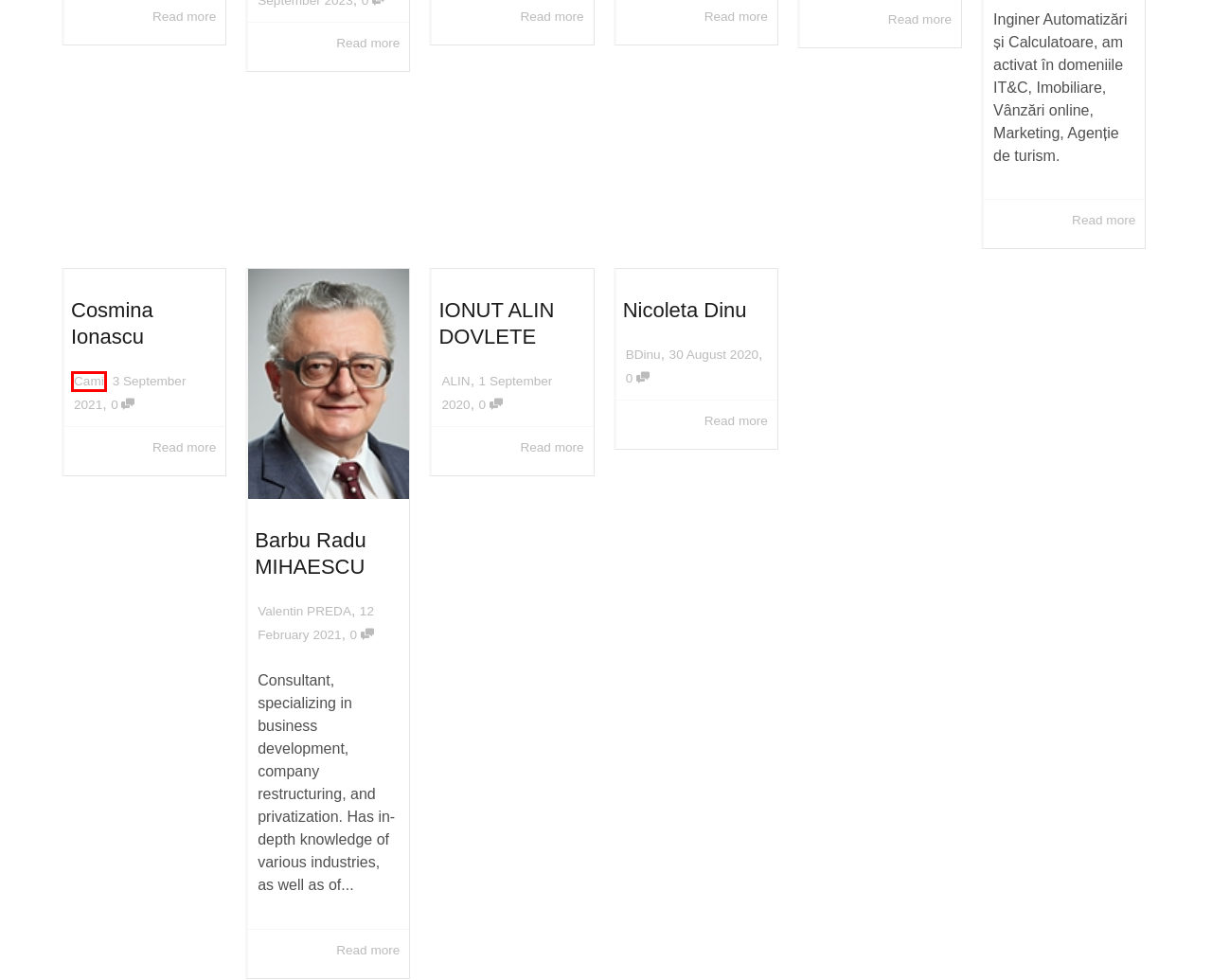A screenshot of a webpage is given with a red bounding box around a UI element. Choose the description that best matches the new webpage shown after clicking the element within the red bounding box. Here are the candidates:
A. Cami, Author at Bursa Romana de Afaceri - RBE Connect - Romanian Business Exchange
B. ALIN, Author at Bursa Romana de Afaceri - RBE Connect - Romanian Business Exchange
C. Barbu Radu MIHAESCU - Bursa Romana de Afaceri - RBE Connect - Romanian Business Exchange
D. Cosmina Ionascu - Bursa Romana de Afaceri - RBE Connect - Romanian Business Exchange
E. BDinu, Author at Bursa Romana de Afaceri - RBE Connect - Romanian Business Exchange
F. Valentin PREDA Bursa Romana de Afaceri
G. Nicoleta Dinu - Bursa Romana de Afaceri - RBE Connect - Romanian Business Exchange
H. IONUT ALIN DOVLETE - Bursa Romana de Afaceri - RBE Connect - Romanian Business Exchange

A